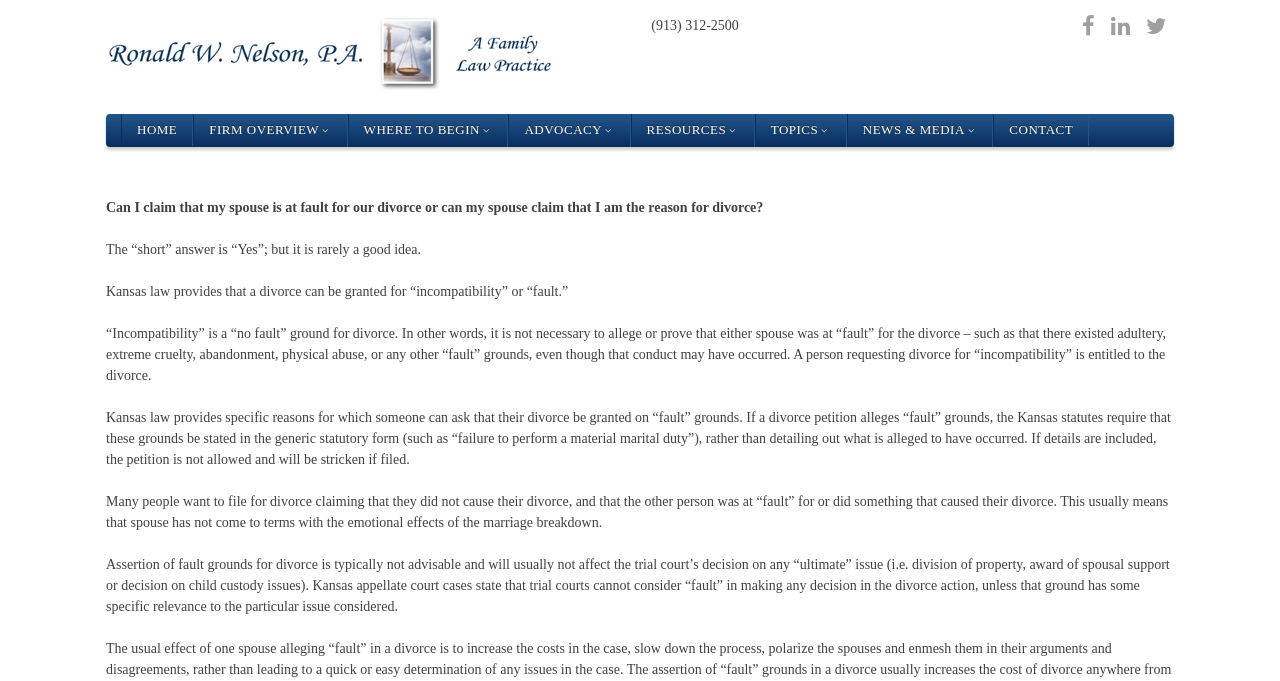Describe all the significant parts and information present on the webpage.

The webpage appears to be a legal article or blog post discussing divorce laws in Kansas. At the top, there is a navigation menu with links to various sections of the website, including "HOME", "FIRM OVERVIEW", "WHERE TO BEGIN", and others. Below the navigation menu, there is a phone number "(913) 312-2500" displayed prominently.

The main content of the webpage is a lengthy article that answers the question "Can I claim that my spouse is at fault for our divorce or can my spouse claim that I am the reason for divorce?" The article is divided into several paragraphs, each discussing different aspects of Kansas divorce laws, including "incompatibility" and "fault" grounds for divorce. The text explains that while it is possible to claim fault, it is rarely a good idea and may not affect the court's decision on issues like property division, spousal support, or child custody.

There are several social media links at the top right corner of the page, represented by icons. The overall layout is clean, with a focus on presenting informative content to readers.